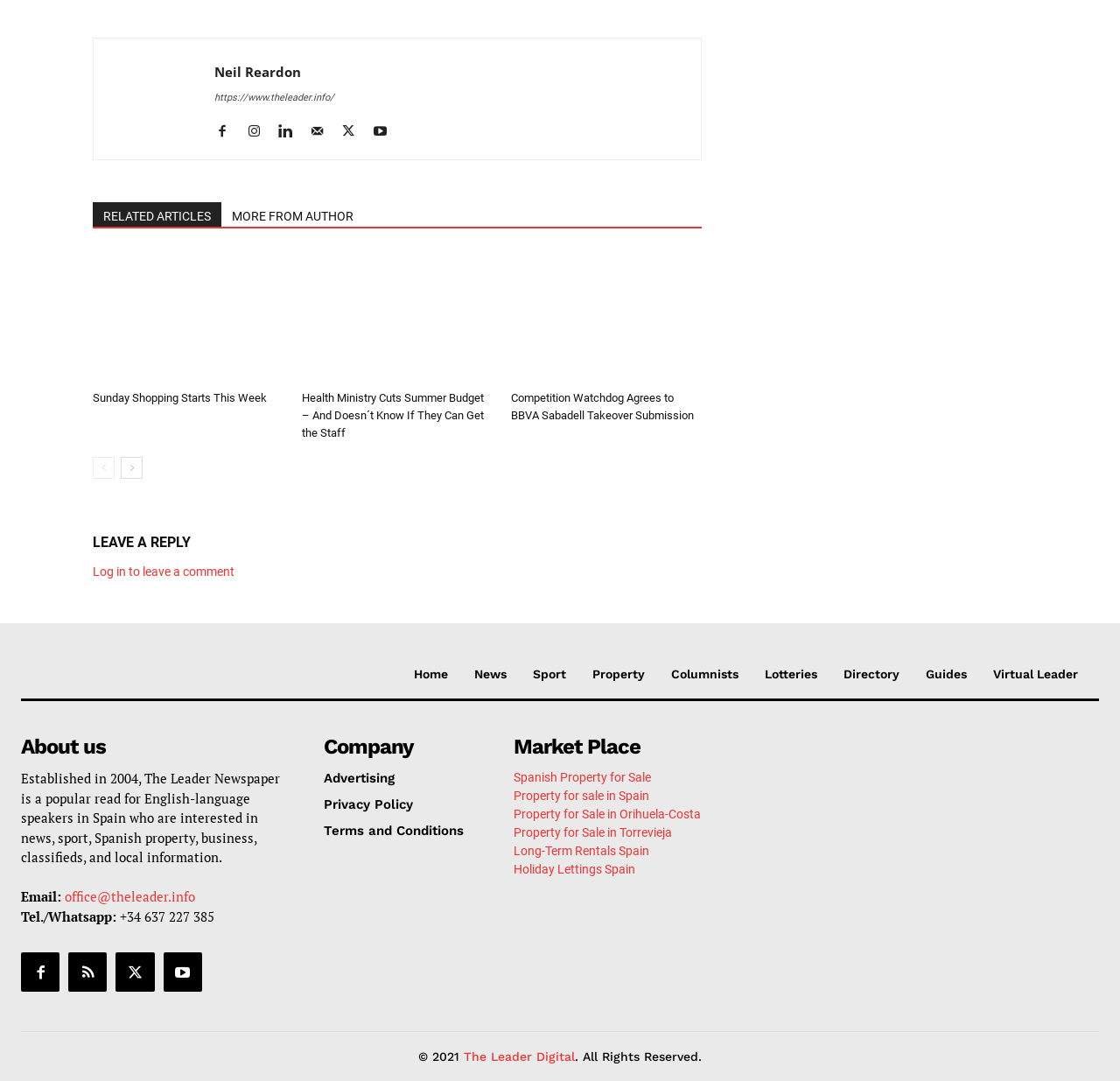Respond to the question with just a single word or phrase: 
What is the contact information of the newspaper?

Email: office@theleader.info, Tel./Whatsapp: +34 637 227 385